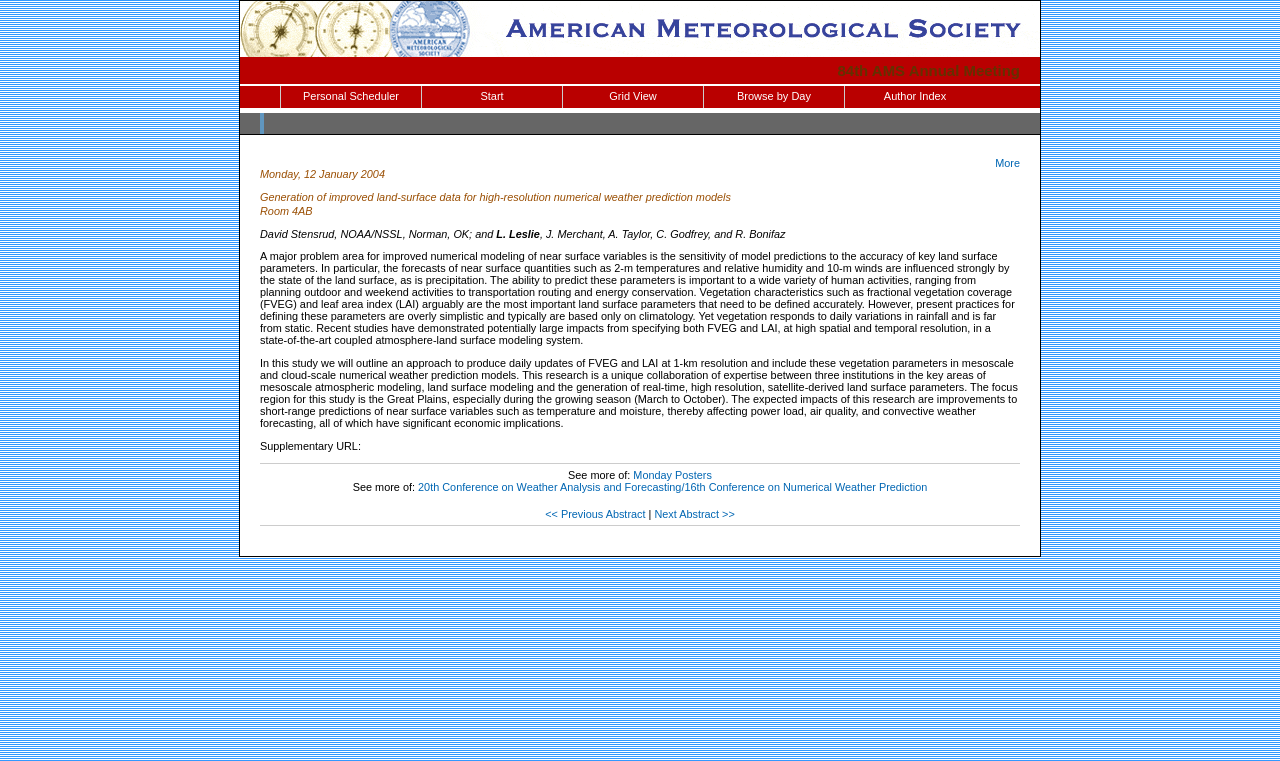Explain the webpage in detail, including its primary components.

This webpage appears to be an abstract page for a research presentation at the 84th AMS Annual Meeting. At the top, there is a logo of the American Meteorological Society (AMS) linked to their website, accompanied by a link to the 84th AMS Annual Meeting. Below these, there are several navigation links, including "Personal Scheduler", "Start", "Grid View", "Browse by Day", and "Author Index", which are aligned horizontally.

The main content of the page is divided into two sections. The first section contains the title of the presentation, "Generation of improved land-surface data for high-resolution numerical weather prediction models", and the authors' information, including their names and affiliations. Below this, there is a heading with no text, followed by a link to "More" information.

The second section is the abstract of the presentation, which discusses the importance of accurate land surface parameters in numerical weather prediction models. The abstract is divided into two paragraphs, with the first paragraph explaining the problem of inaccurate land surface parameters and their impact on weather forecasting. The second paragraph outlines the approach of the study, which aims to produce daily updates of fractional vegetation coverage and leaf area index at 1-km resolution and include these parameters in mesoscale and cloud-scale numerical weather prediction models.

At the bottom of the page, there are several links, including "Supplementary URL", "See more of: Monday Posters", and "20th Conference on Weather Analysis and Forecasting/16th Conference on Numerical Weather Prediction". There are also navigation links to the previous and next abstracts.